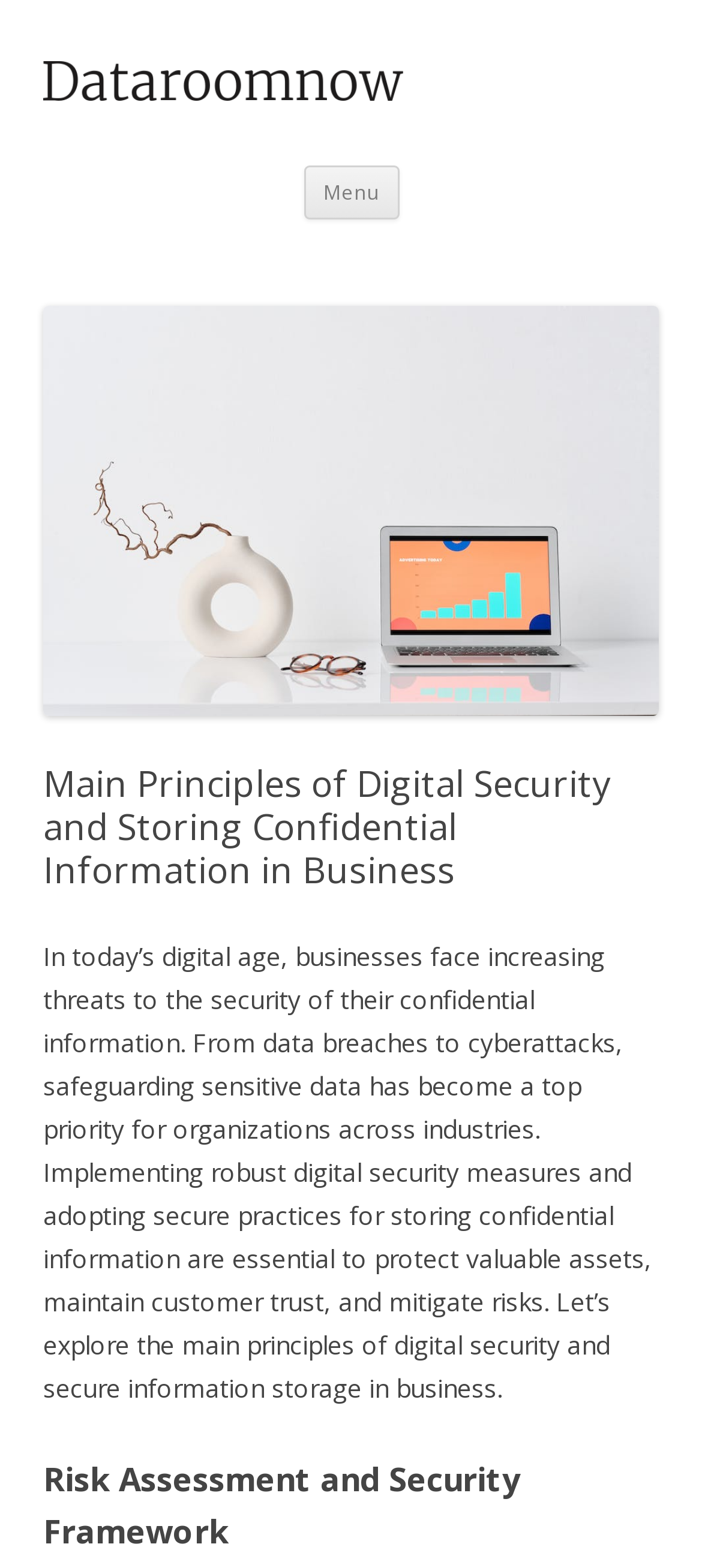Extract the bounding box coordinates of the UI element described by: "Menu". The coordinates should include four float numbers ranging from 0 to 1, e.g., [left, top, right, bottom].

[0.432, 0.105, 0.568, 0.14]